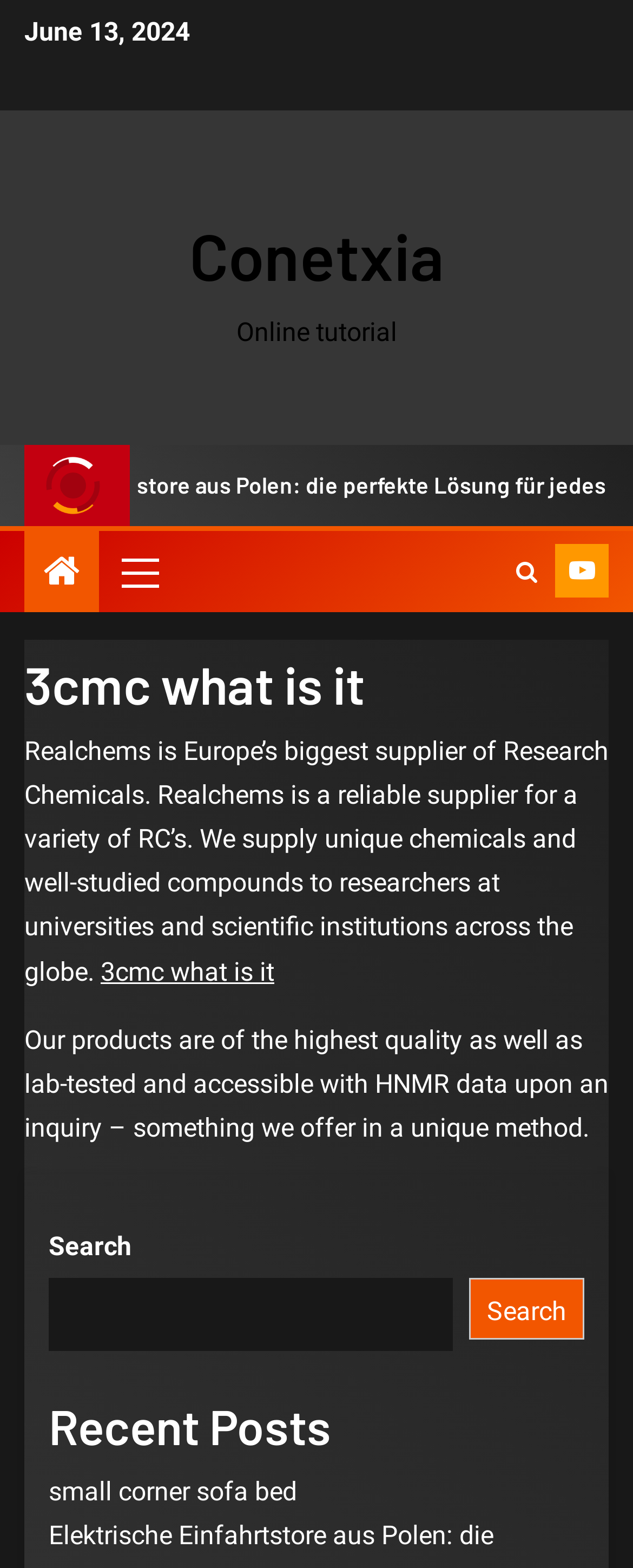What is the topic of the article on the webpage?
Answer the question based on the image using a single word or a brief phrase.

3cmc